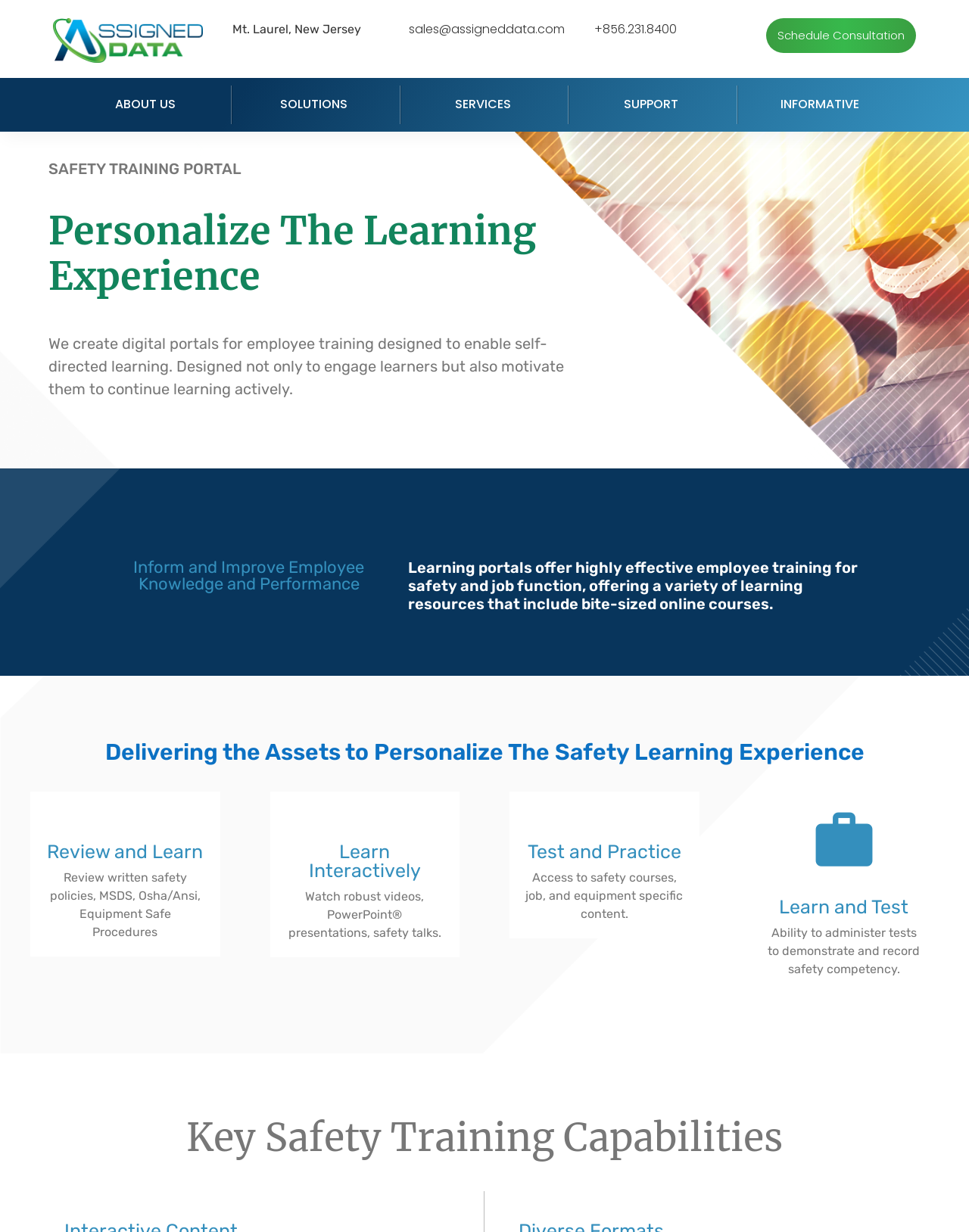Please locate and generate the primary heading on this webpage.

SAFETY TRAINING PORTAL